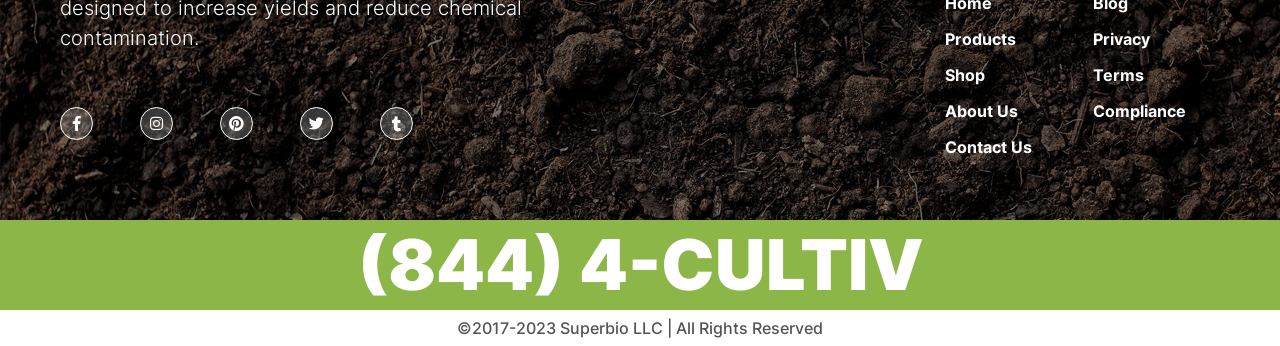What is the copyright year range?
From the image, respond using a single word or phrase.

2017-2023